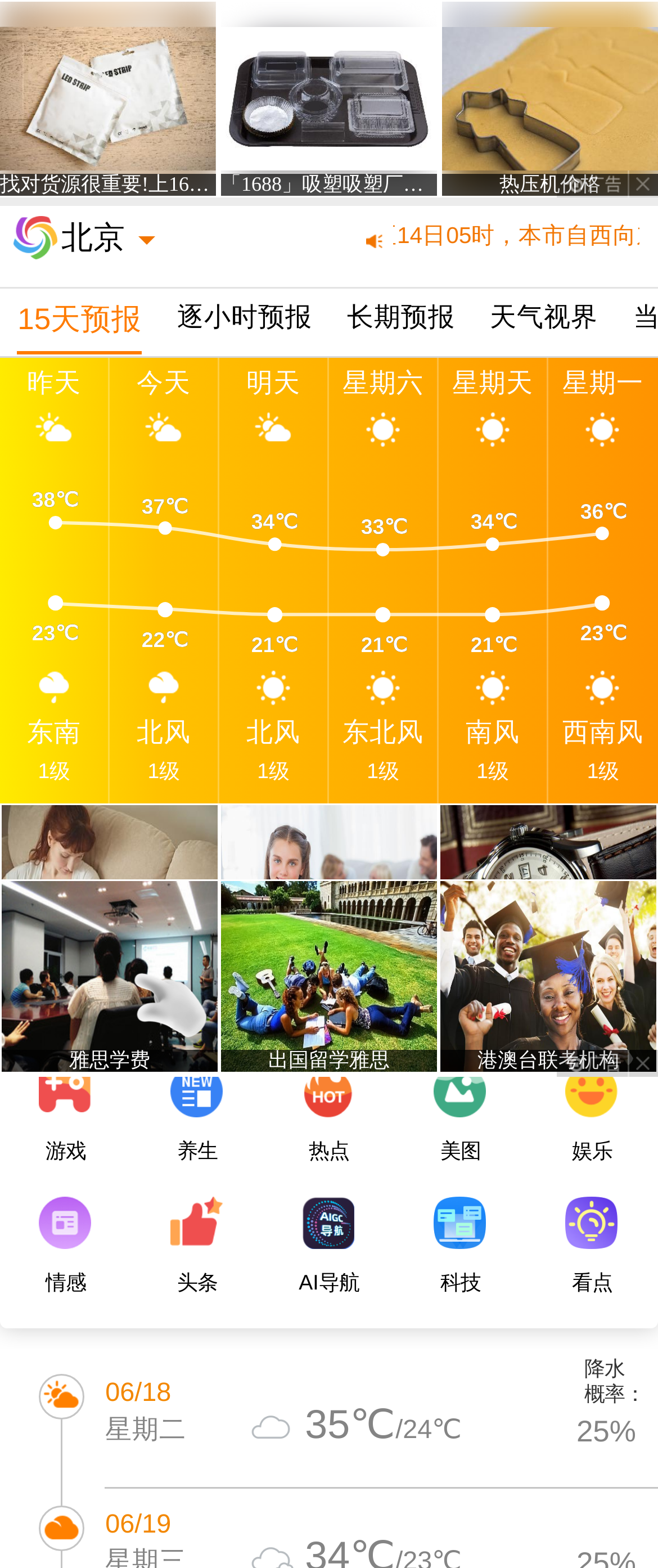Specify the bounding box coordinates of the region I need to click to perform the following instruction: "check 15-day weather forecast". The coordinates must be four float numbers in the range of 0 to 1, i.e., [left, top, right, bottom].

[0.027, 0.184, 0.216, 0.226]